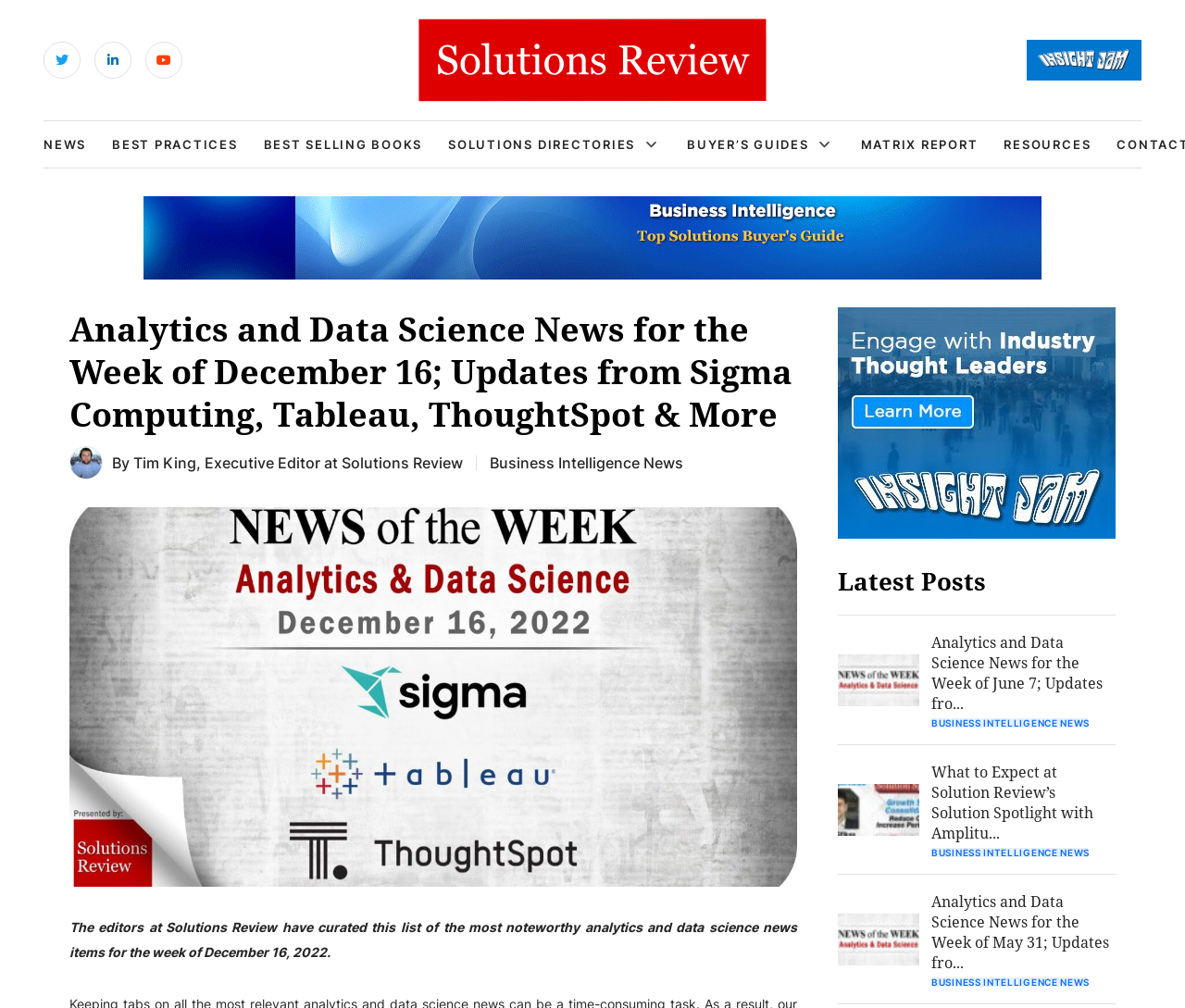Please predict the bounding box coordinates (top-left x, top-left y, bottom-right x, bottom-right y) for the UI element in the screenshot that fits the description: alt="Business Intelligence Buyer's Guide"

[0.121, 0.195, 0.879, 0.277]